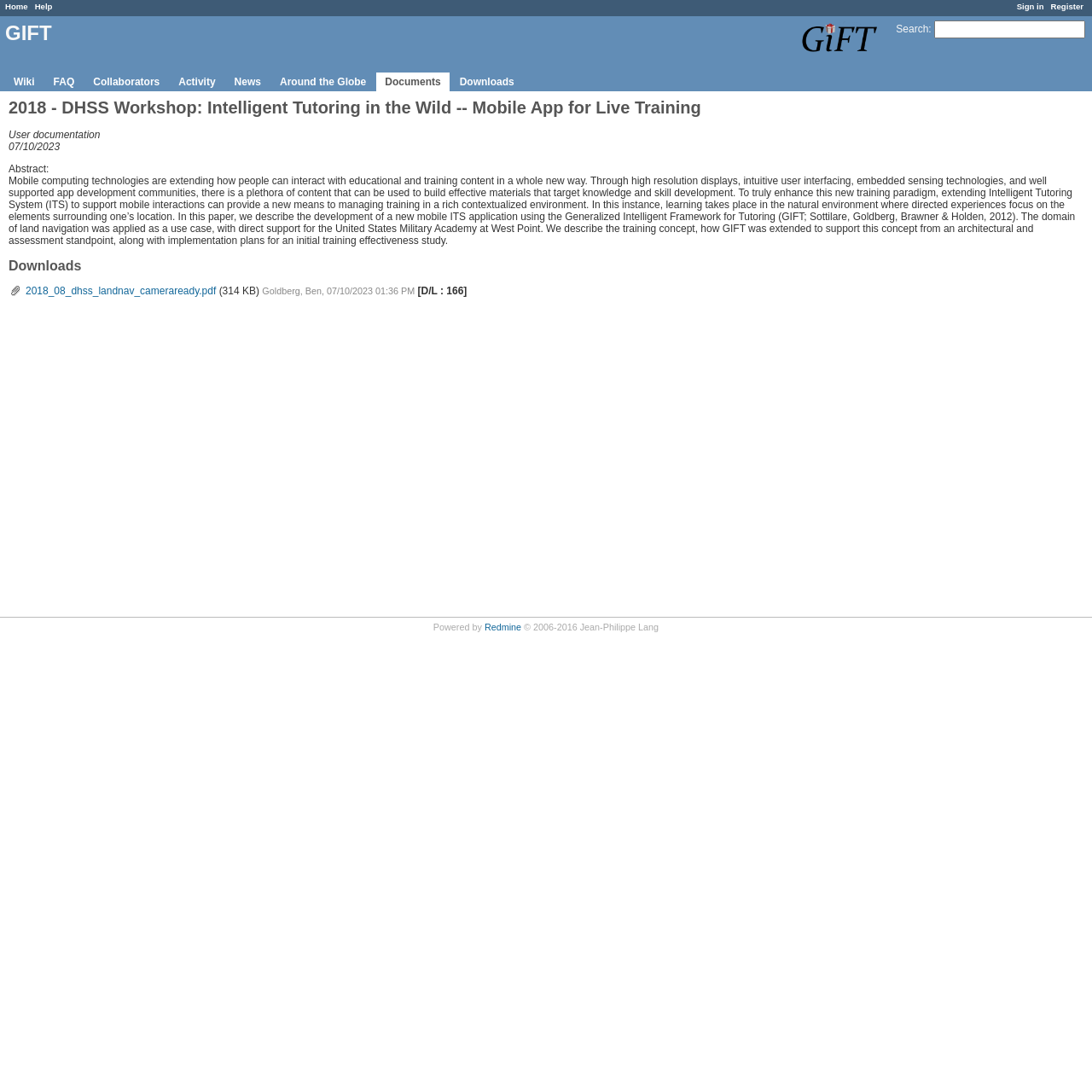Pinpoint the bounding box coordinates of the area that should be clicked to complete the following instruction: "Visit Redmine". The coordinates must be given as four float numbers between 0 and 1, i.e., [left, top, right, bottom].

[0.444, 0.569, 0.477, 0.579]